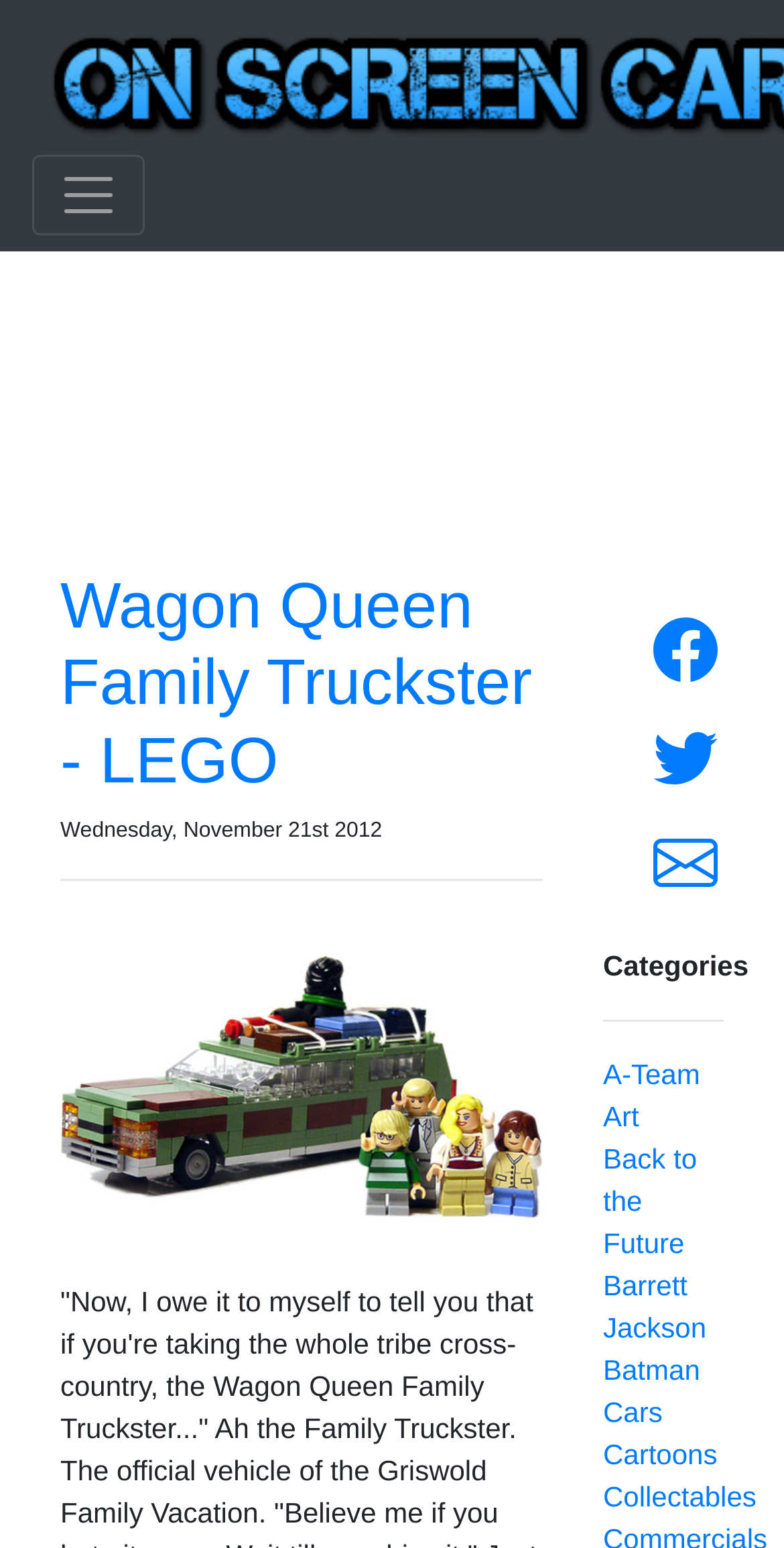How many categories are listed?
Using the image, provide a concise answer in one word or a short phrase.

8